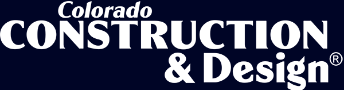Respond to the question below with a concise word or phrase:
What industry does the company likely operate in?

Construction and design